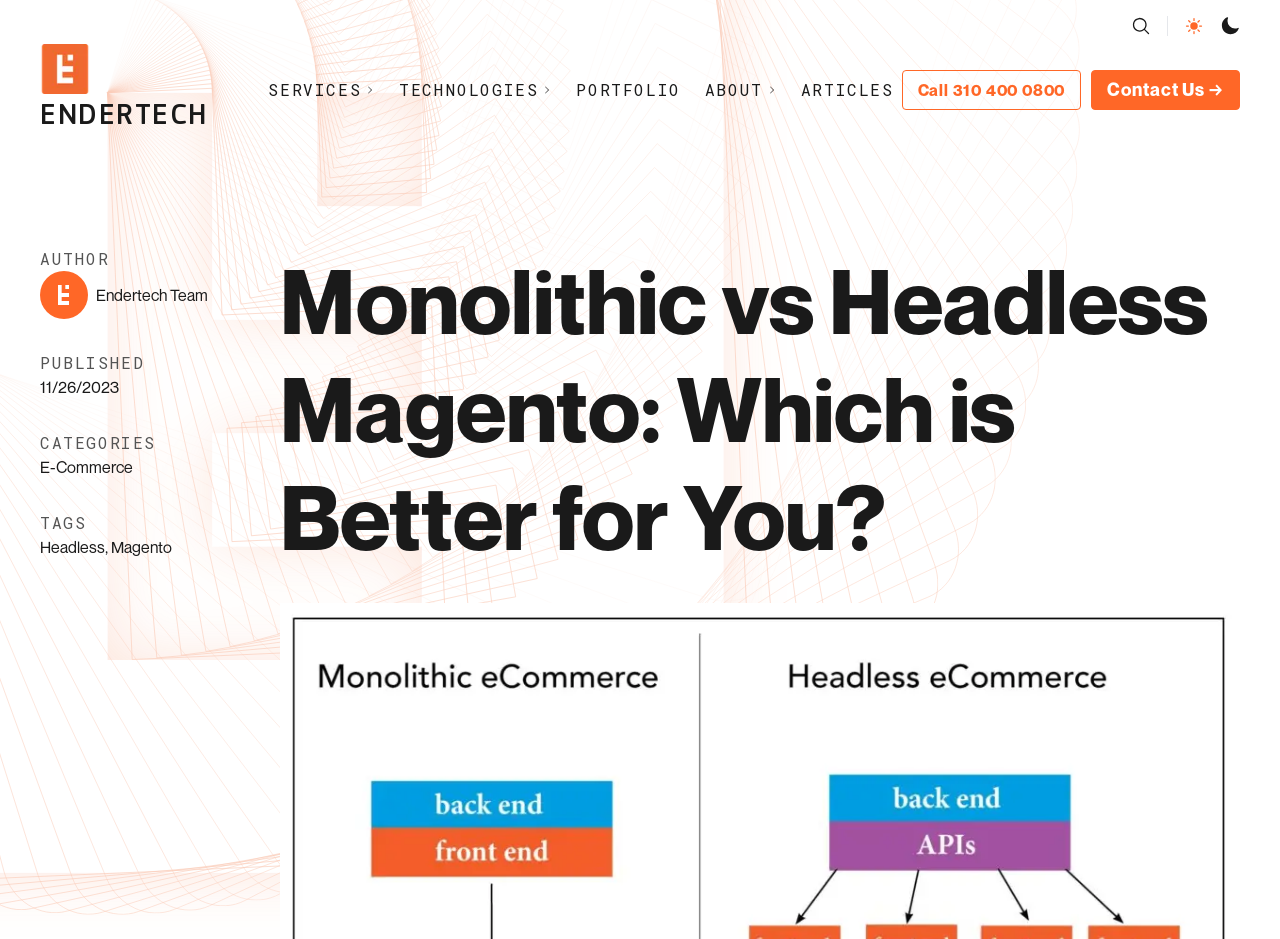Using the webpage screenshot, find the UI element described by Technologies. Provide the bounding box coordinates in the format (top-left x, top-left y, bottom-right x, bottom-right y), ensuring all values are floating point numbers between 0 and 1.

[0.312, 0.083, 0.432, 0.108]